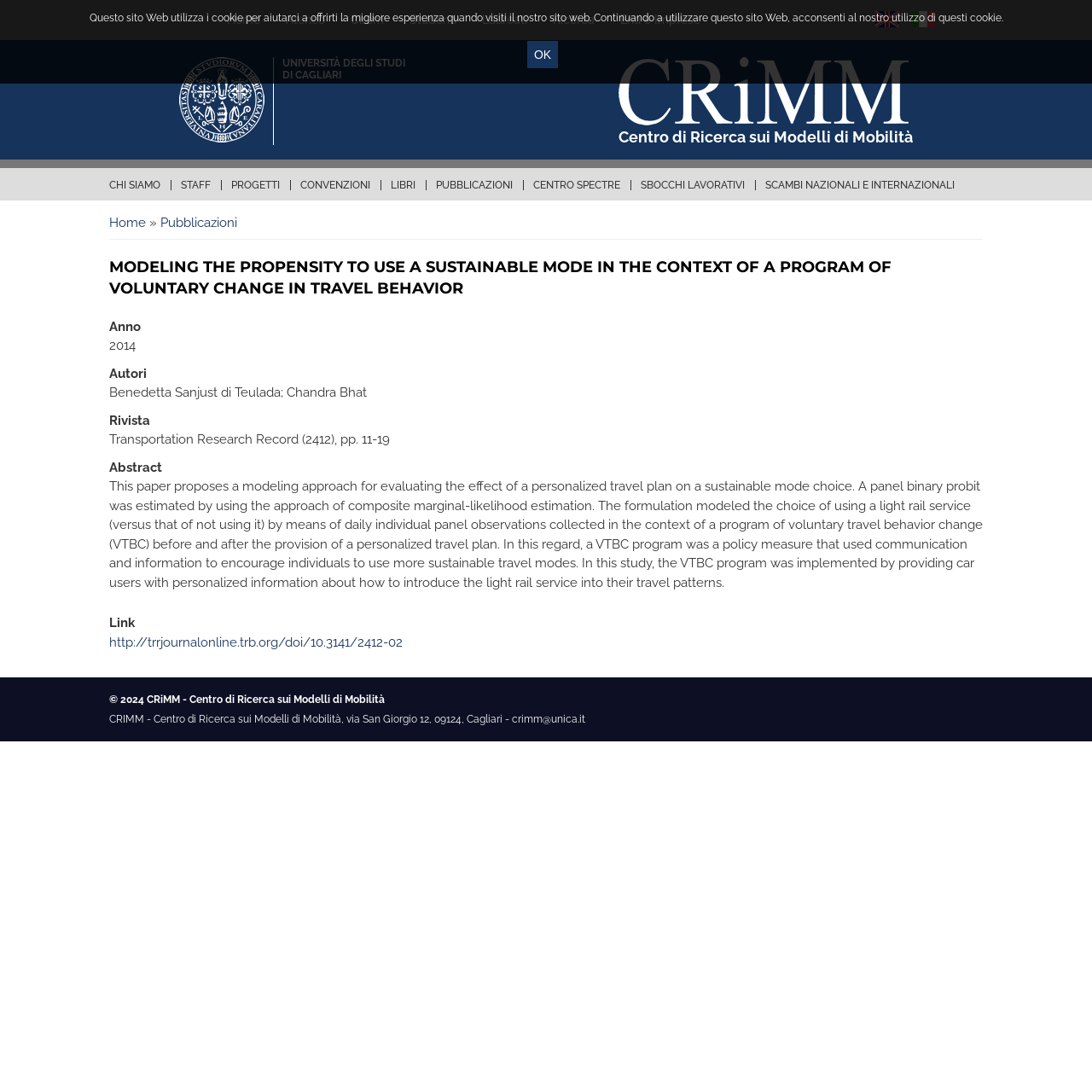Construct a comprehensive caption that outlines the webpage's structure and content.

This webpage is about a research paper titled "Modeling the propensity to use a sustainable mode in the context of a program of voluntary change in travel behavior" by CRiMM - Centro di Ricerca sui Modelli di Mobilità. 

At the top of the page, there is a notification about the use of cookies, with an "OK" button to the right. Below this, there is a navigation menu with links to "Home", "Ateneo", "Cirem", "Studenti", "Laureati", "Ricerca", "Enti e Imprese", and "English" and "Italiano" language options, with corresponding flag icons. 

To the left, there is a section with links to "Università degli Studi di Cagliari" and "Centro di Ricerca sui Modelli di Mobilità", accompanied by their respective logos. Below this, there are links to "CHI SIAMO", "STAFF", "PROGETTI", "CONVENZIONI", "LIBRI", "PUBBLICAZIONI", "CENTRO SPECTRE", "SBOCCHI LAVORATIVI", and "SCAMBI NAZIONALI E INTERNAZIONALI".

The main content of the page is divided into two sections. The first section has a heading "Tu sei qui" (You are here) with links to "Home" and "Pubblicazioni". The second section has a heading with the title of the research paper, followed by details about the paper, including the authors, publication, and abstract. The abstract describes a modeling approach for evaluating the effect of a personalized travel plan on a sustainable mode choice. 

At the bottom of the page, there is a copyright notice and contact information for CRiMM - Centro di Ricerca sui Modelli di Mobilità.